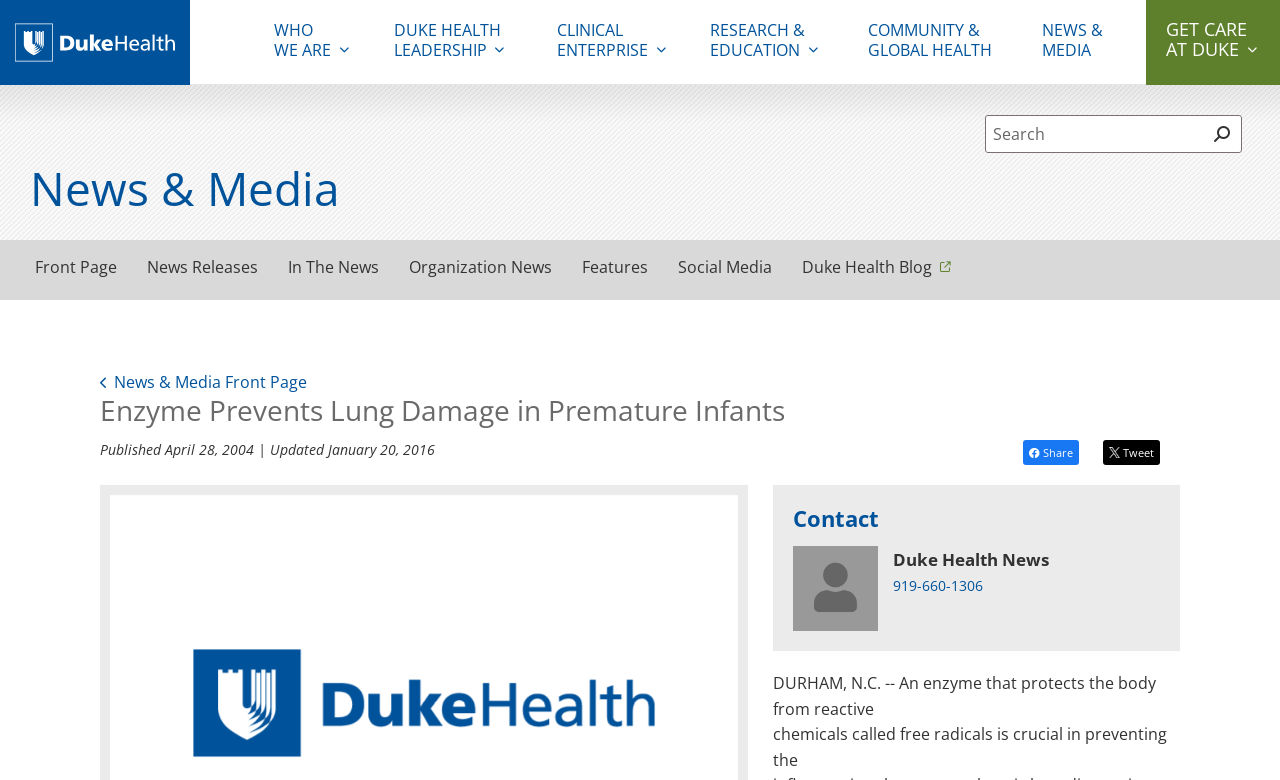Please locate the bounding box coordinates of the element that needs to be clicked to achieve the following instruction: "Search for something". The coordinates should be four float numbers between 0 and 1, i.e., [left, top, right, bottom].

[0.77, 0.149, 0.94, 0.195]